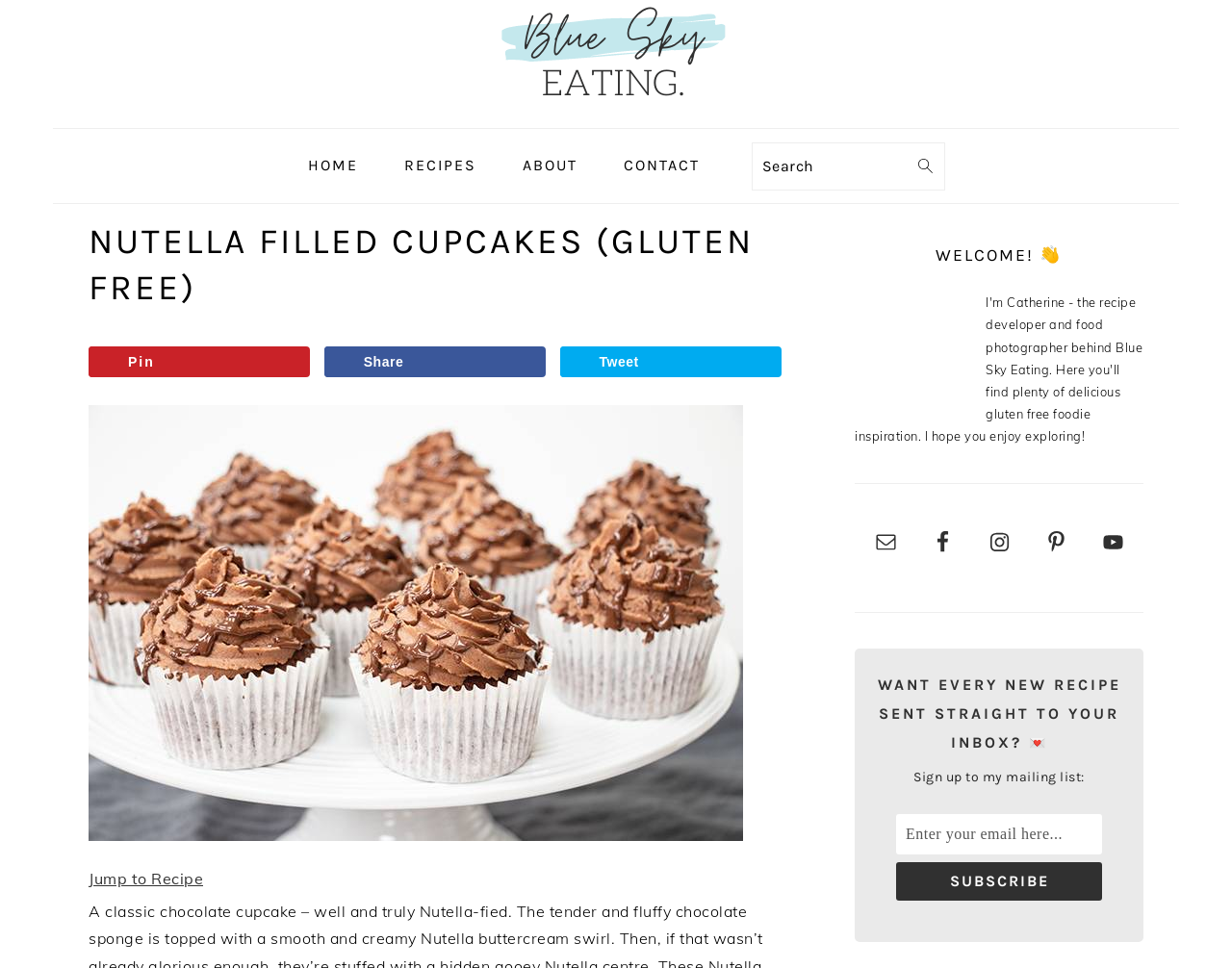Determine the bounding box coordinates of the region I should click to achieve the following instruction: "Search for recipes". Ensure the bounding box coordinates are four float numbers between 0 and 1, i.e., [left, top, right, bottom].

[0.61, 0.147, 0.767, 0.197]